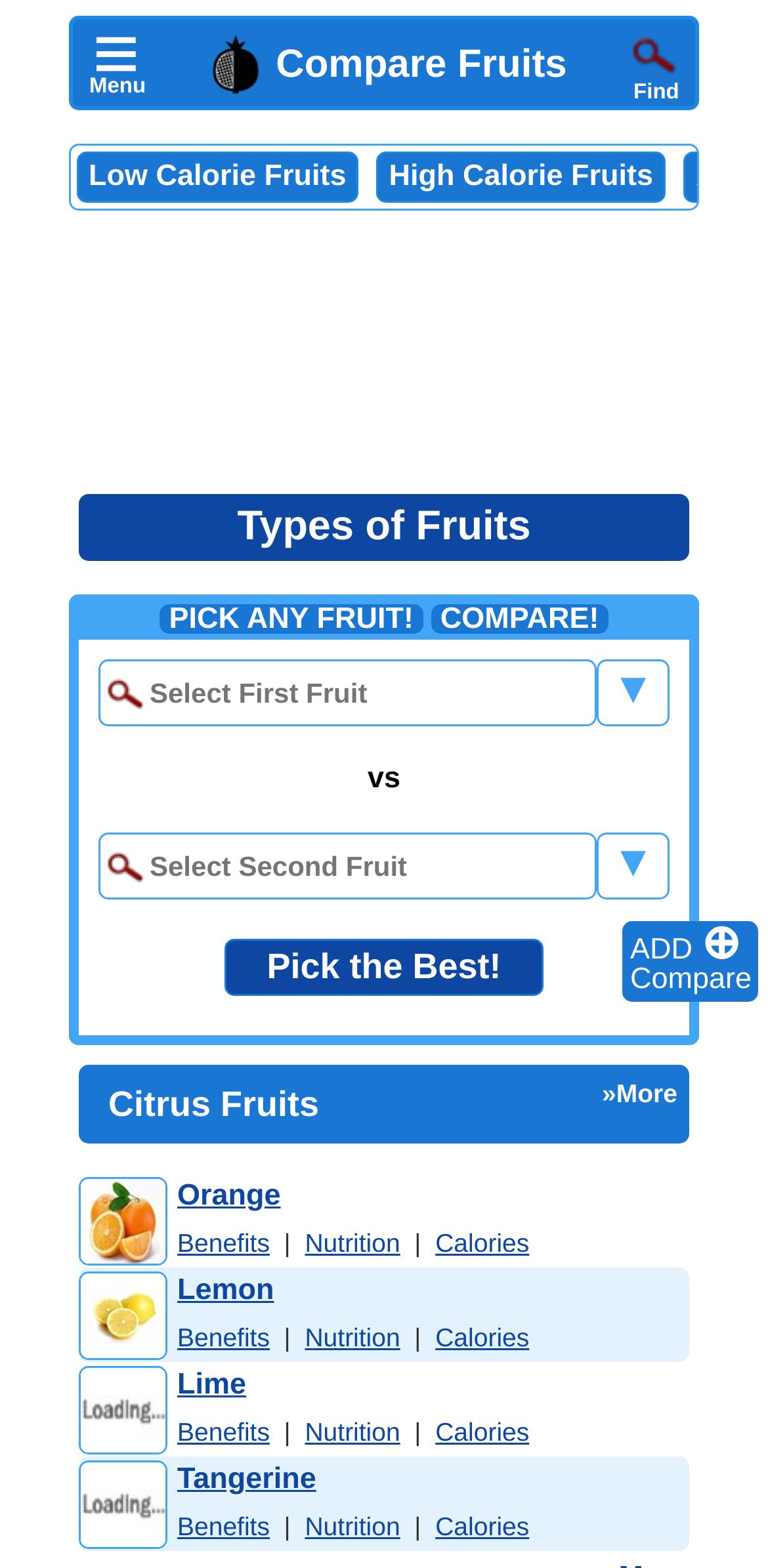How many fruits are listed in the table?
Examine the webpage screenshot and provide an in-depth answer to the question.

I counted the number of rows in the table, and there are 4 rows, each representing a fruit: Orange, Lemon, Lime, and Tangerine.